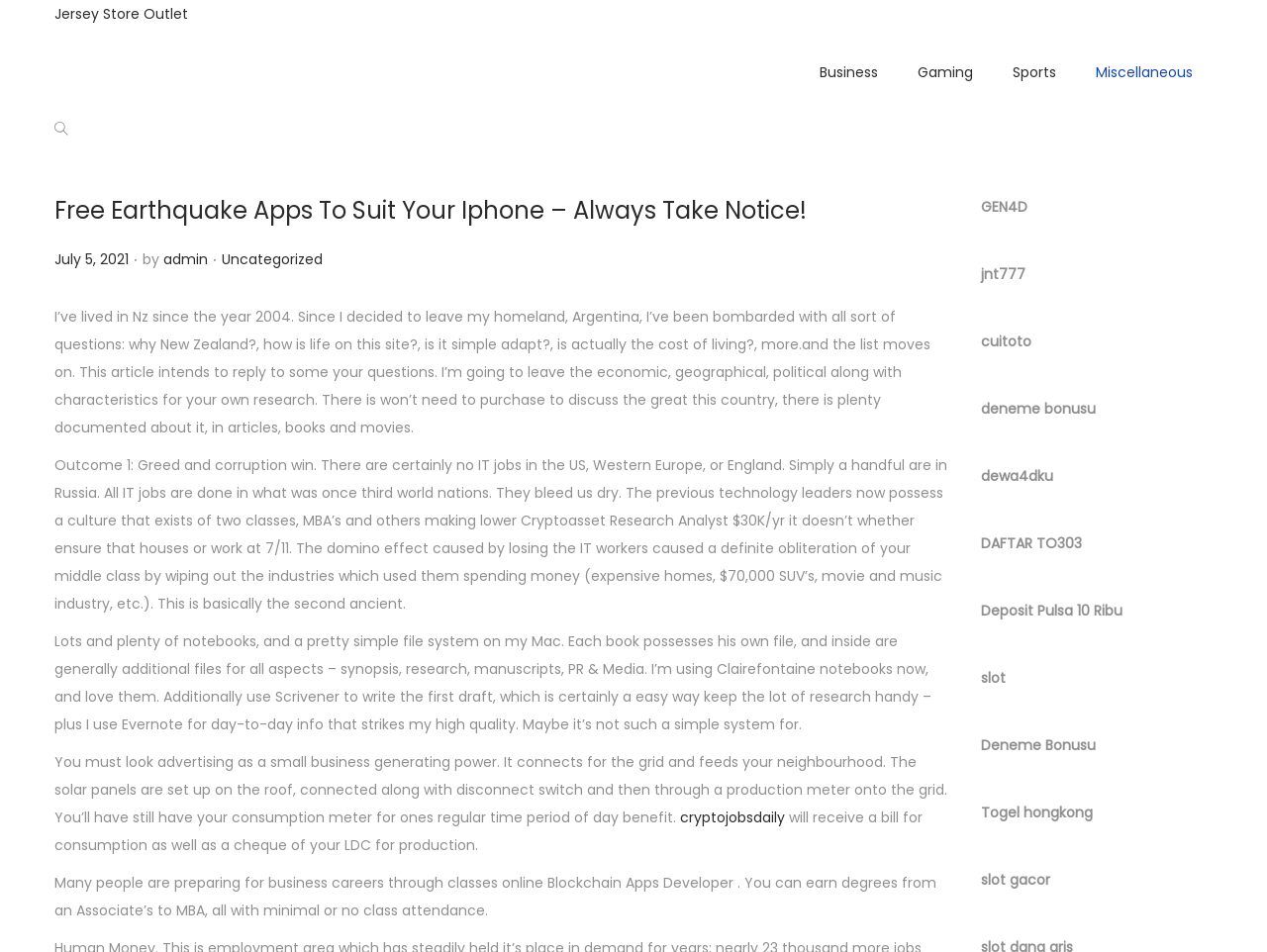How many paragraphs are in the article?
Look at the image and respond to the question as thoroughly as possible.

I counted the number of paragraphs in the article, which are separated by line breaks and have distinct topics.